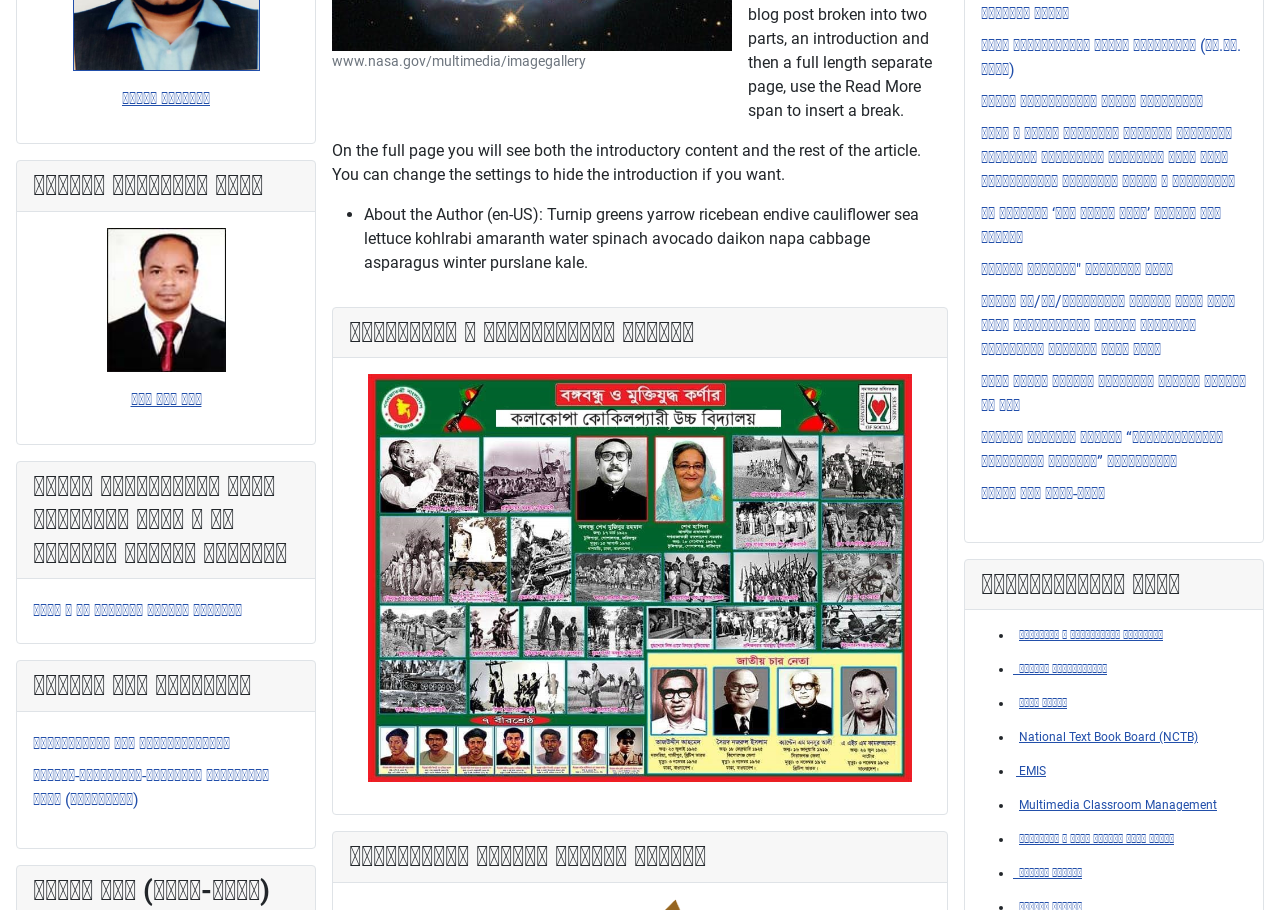Determine the bounding box coordinates for the area that should be clicked to carry out the following instruction: "Access the page of ঢাকা বোর্ড".

[0.796, 0.765, 0.834, 0.781]